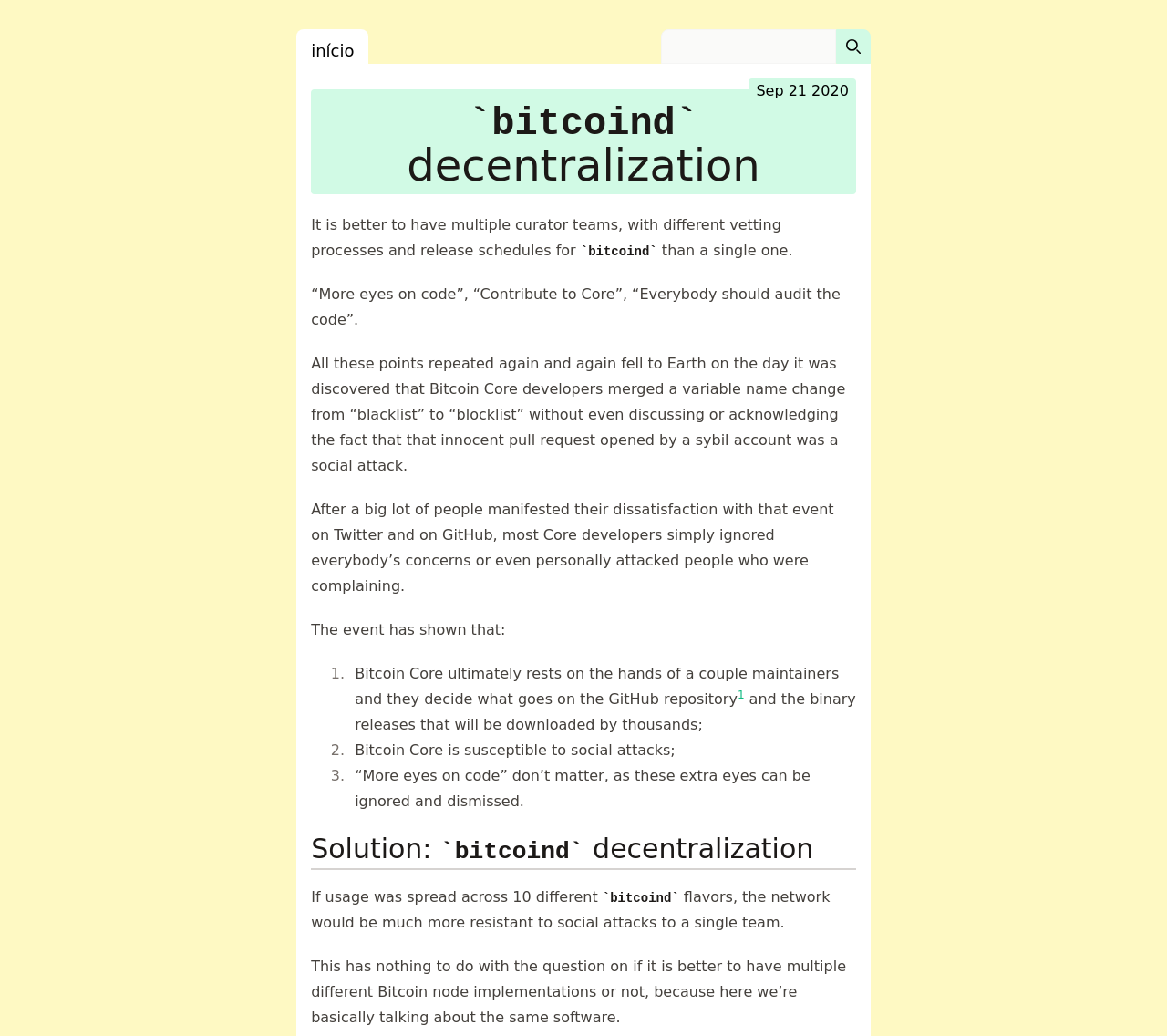Utilize the information from the image to answer the question in detail:
What is the proposed solution to the centralization issue?

The solution proposed is to decentralize Bitcoin Core by having multiple curator teams with different vetting processes and release schedules, making the network more resistant to social attacks and more secure.